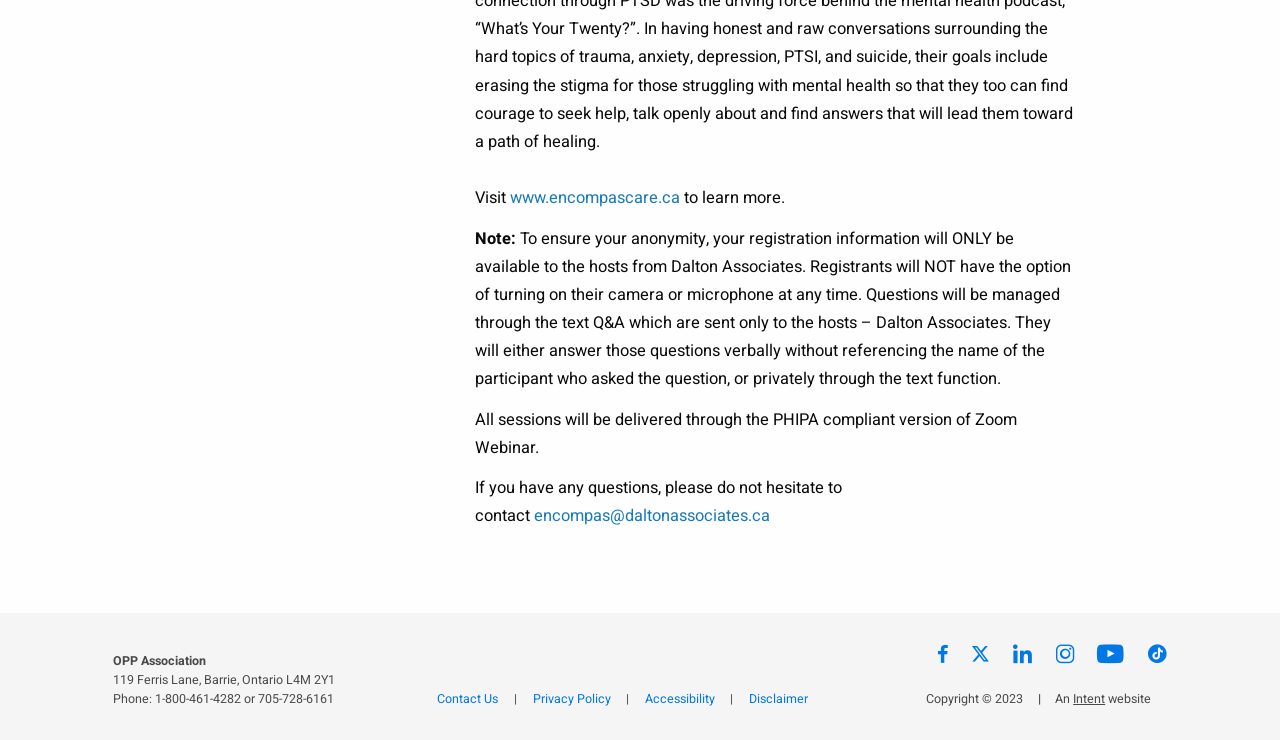Give a one-word or one-phrase response to the question: 
What is the address of the OPP Association?

119 Ferris Lane, Barrie, Ontario L4M 2Y1